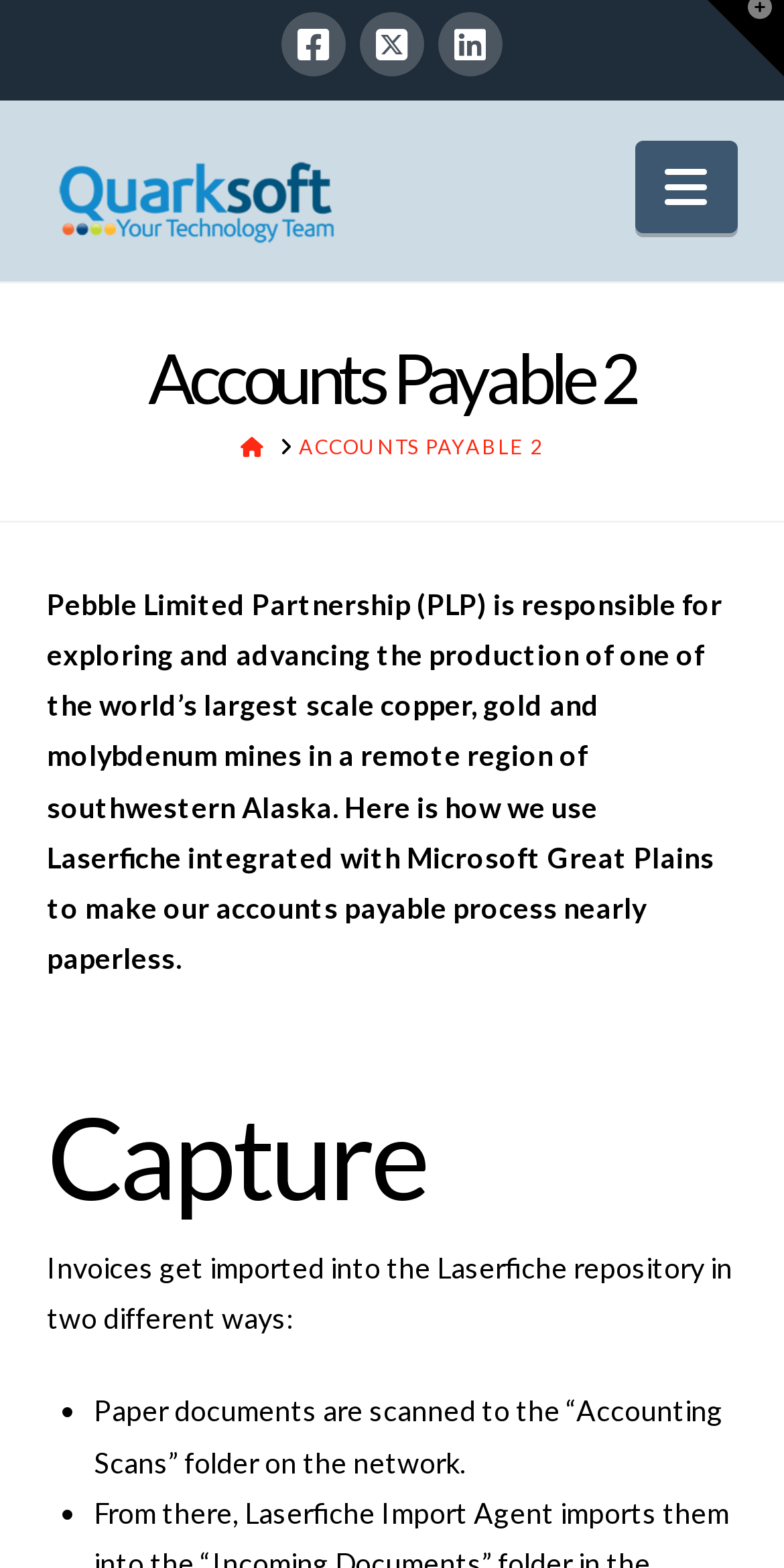Can you show the bounding box coordinates of the region to click on to complete the task described in the instruction: "Go back to Top"?

[0.026, 0.89, 0.115, 0.935]